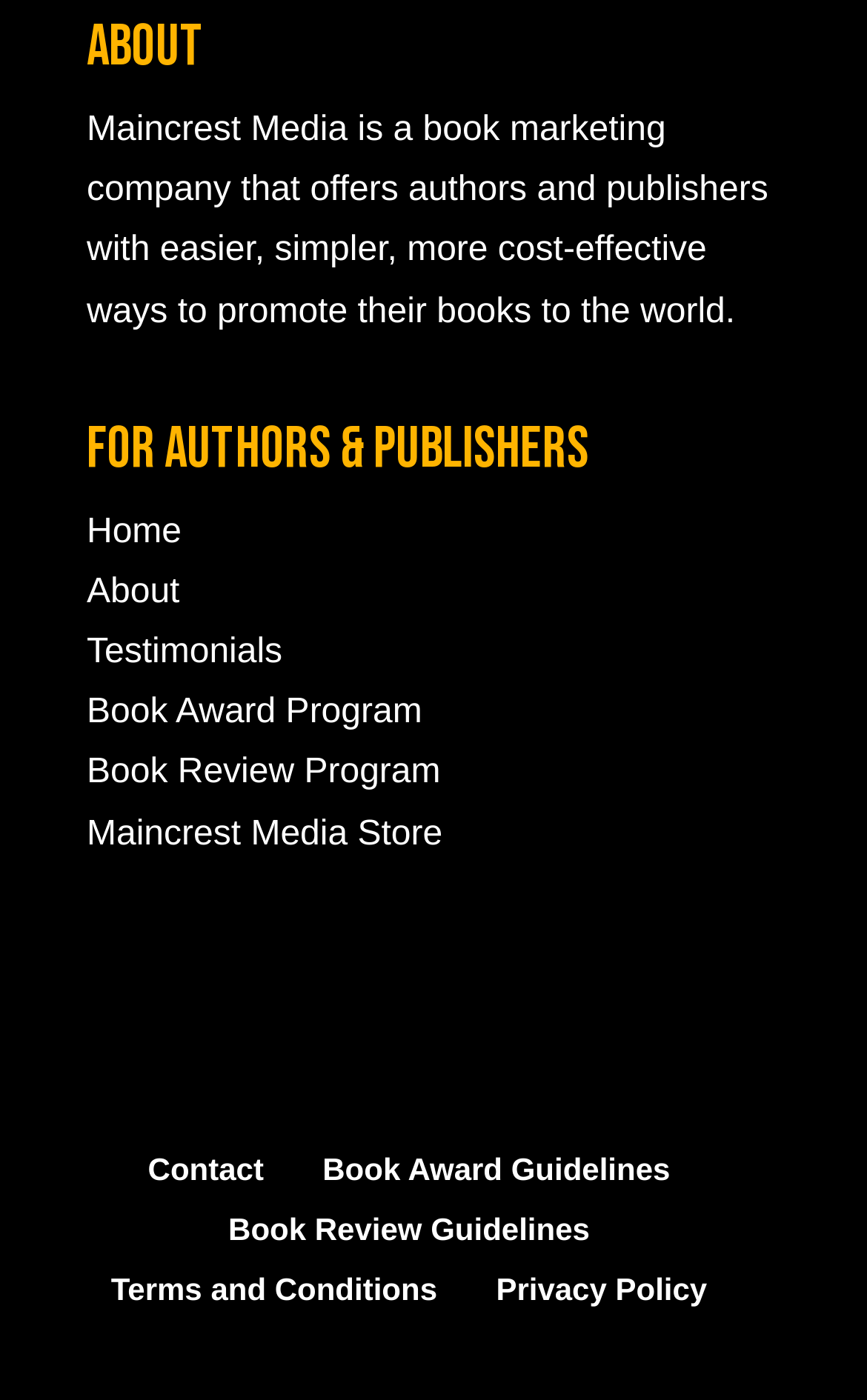Show the bounding box coordinates for the element that needs to be clicked to execute the following instruction: "View the file about 5-month treatment with PhenQ". Provide the coordinates in the form of four float numbers between 0 and 1, i.e., [left, top, right, bottom].

None